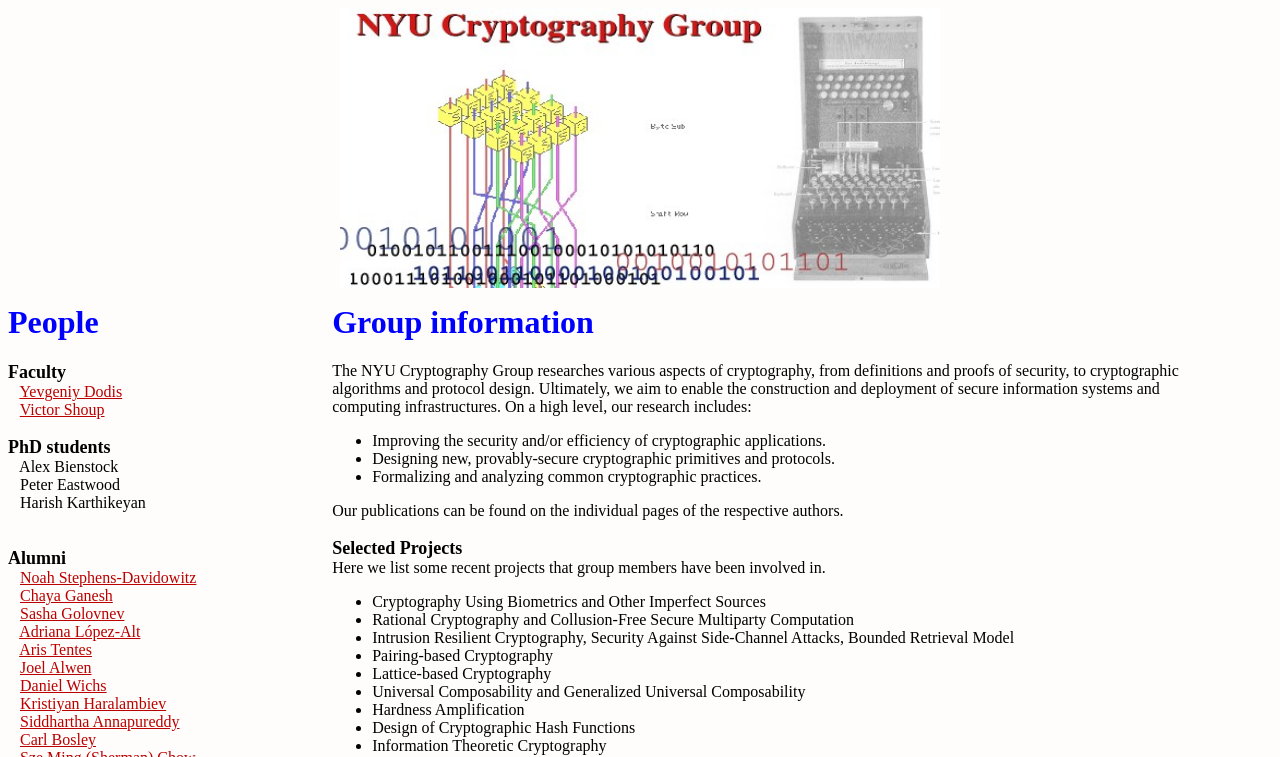Pinpoint the bounding box coordinates of the clickable element to carry out the following instruction: "Click on the link to Yevgeniy Dodis' page."

[0.015, 0.507, 0.095, 0.529]